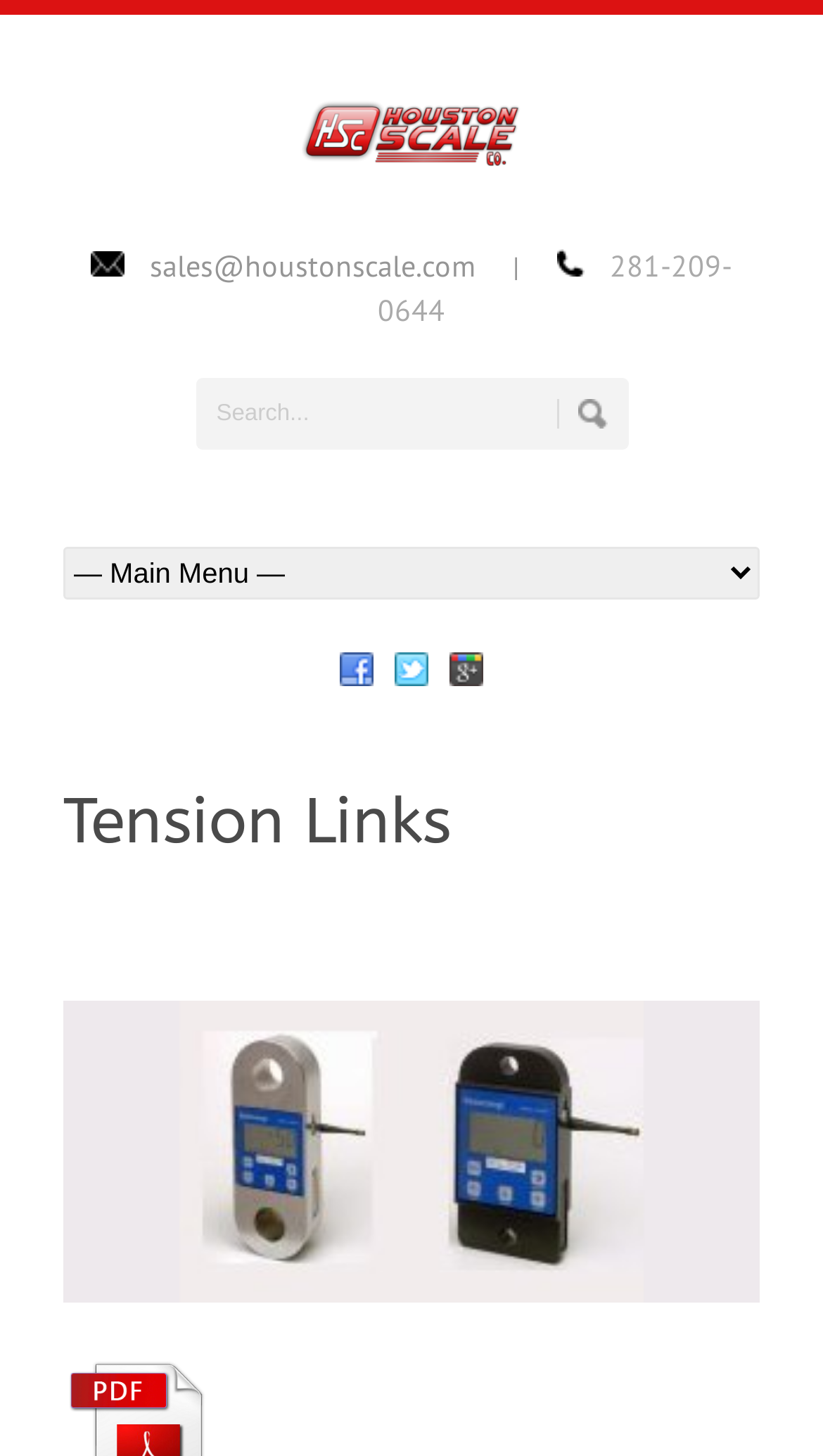From the screenshot, find the bounding box of the UI element matching this description: "Doug Dahl". Supply the bounding box coordinates in the form [left, top, right, bottom], each a float between 0 and 1.

None